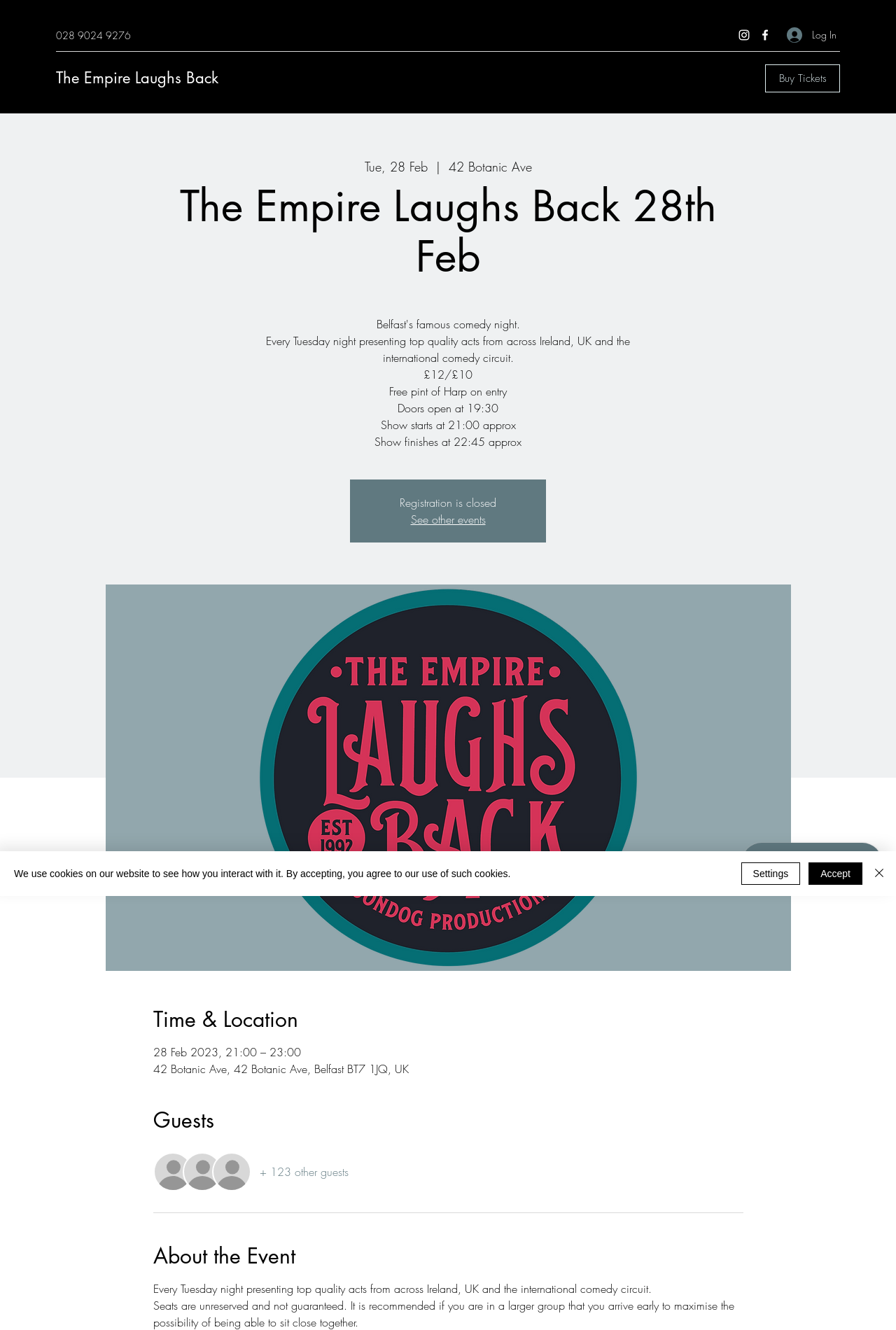Pinpoint the bounding box coordinates of the element you need to click to execute the following instruction: "Log in". The bounding box should be represented by four float numbers between 0 and 1, in the format [left, top, right, bottom].

[0.867, 0.017, 0.938, 0.036]